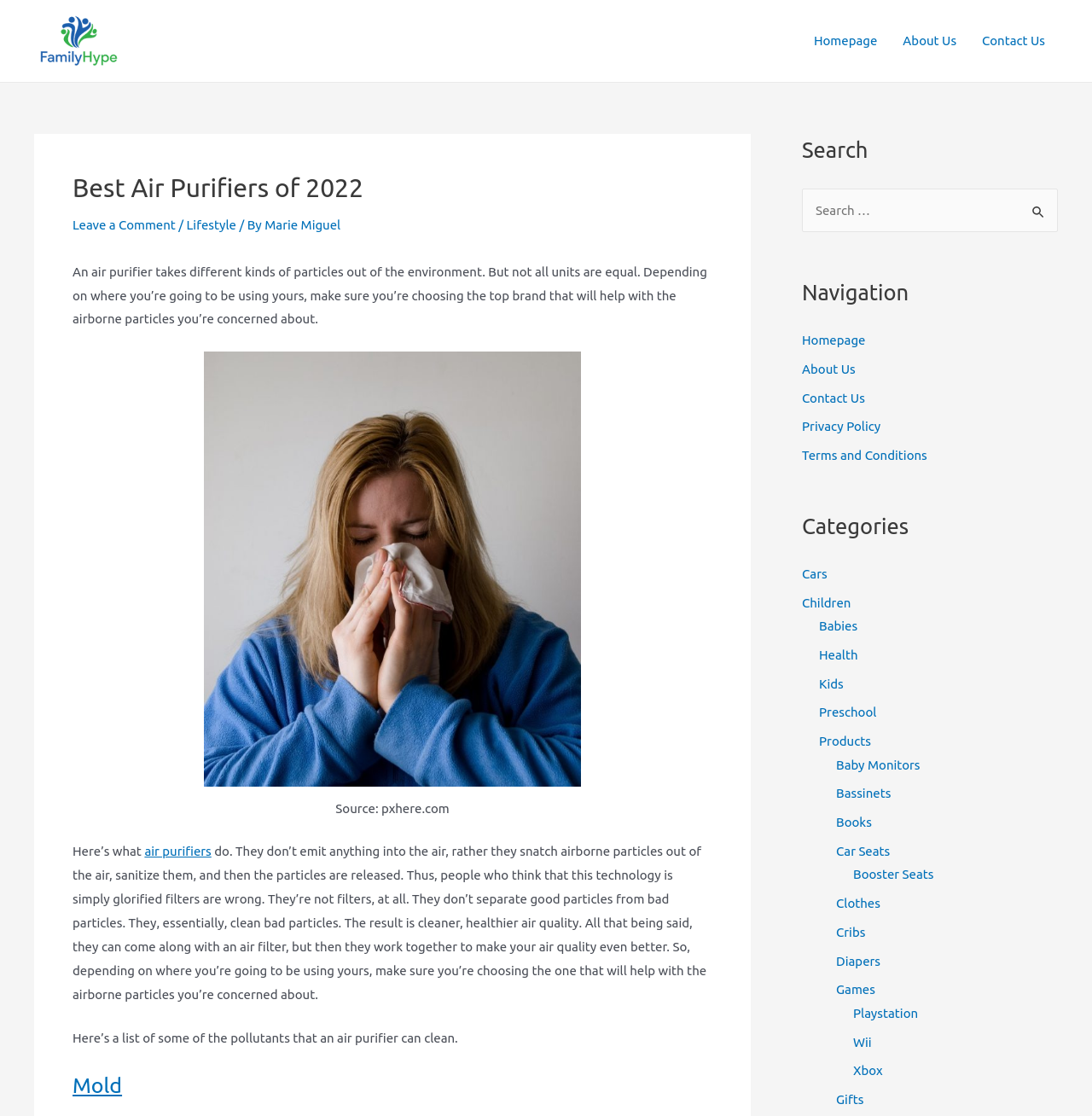Please identify the bounding box coordinates for the region that you need to click to follow this instruction: "Click on the 'Family Hype' link".

[0.031, 0.029, 0.109, 0.042]